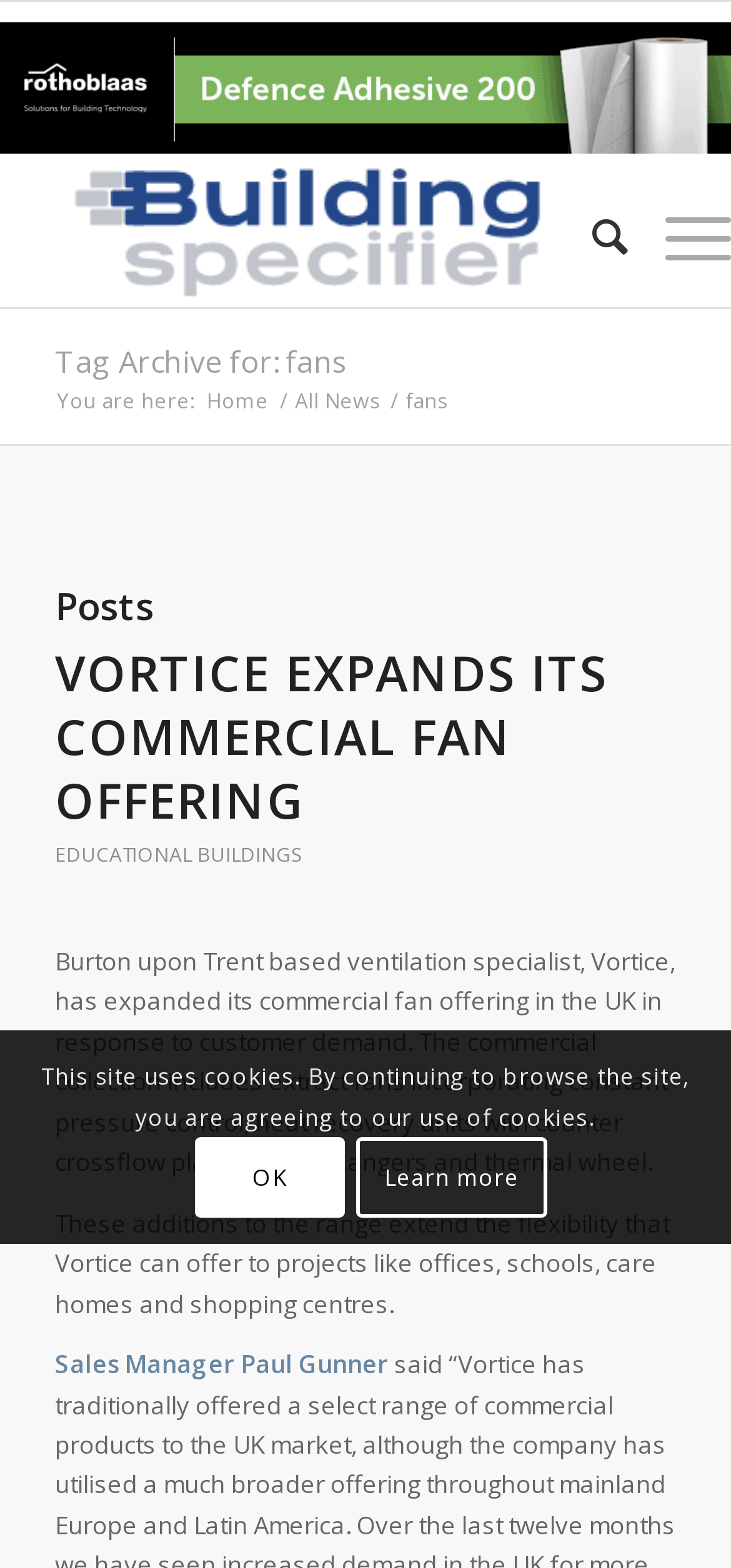Please locate the bounding box coordinates of the element that should be clicked to complete the given instruction: "Click on the 'Email' link".

None